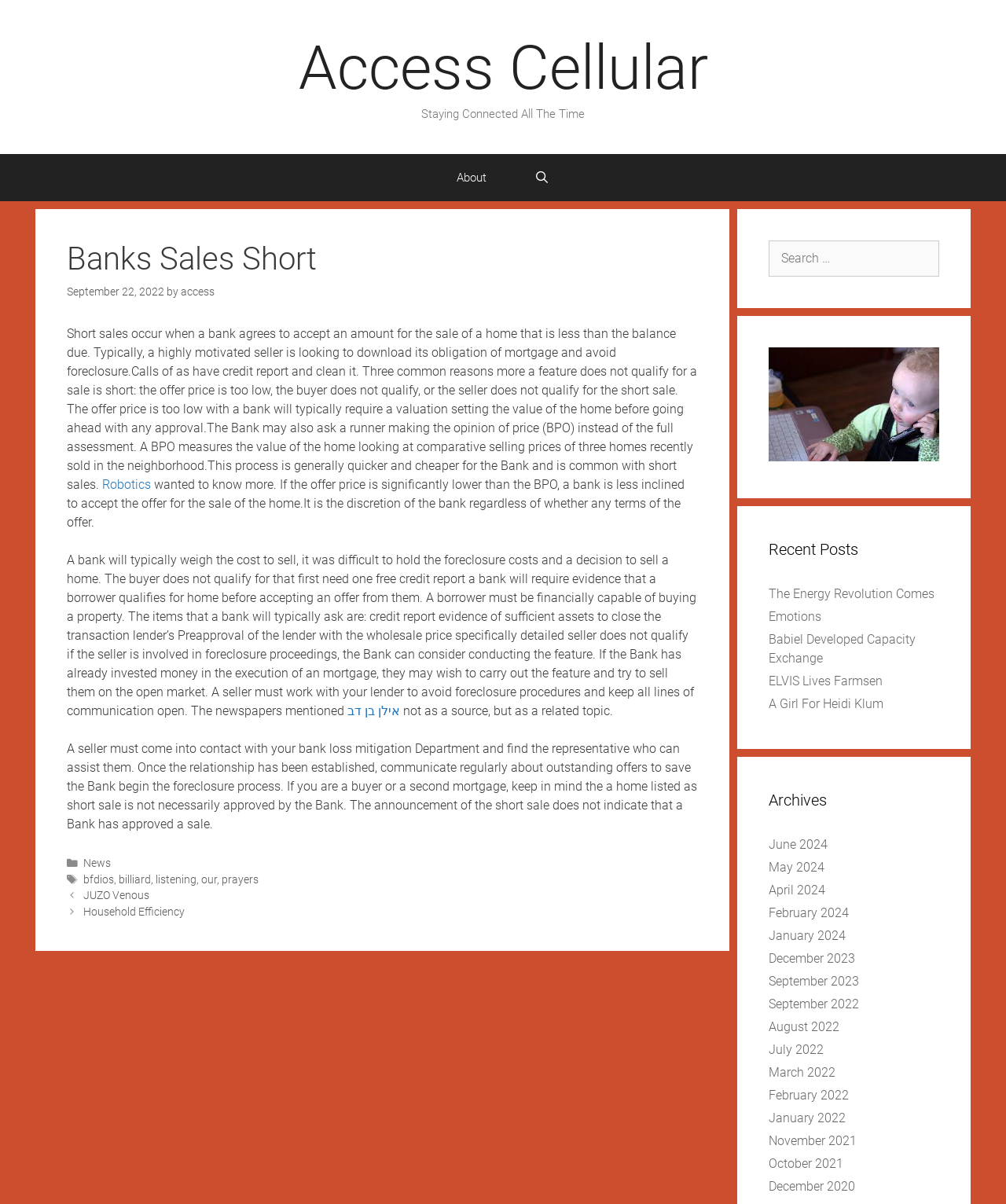Given the element description "prayers" in the screenshot, predict the bounding box coordinates of that UI element.

[0.22, 0.725, 0.257, 0.736]